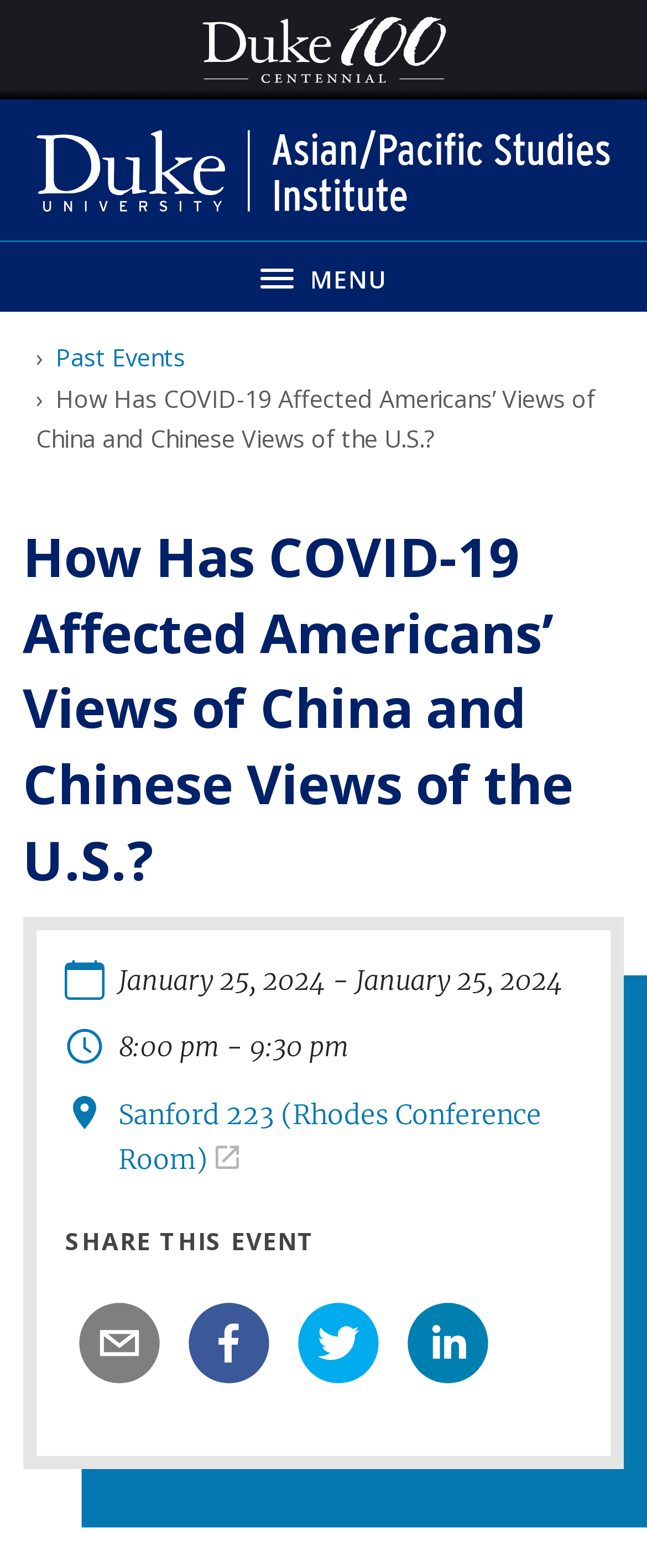Please determine the bounding box coordinates of the element's region to click for the following instruction: "View past events".

[0.086, 0.218, 0.286, 0.238]